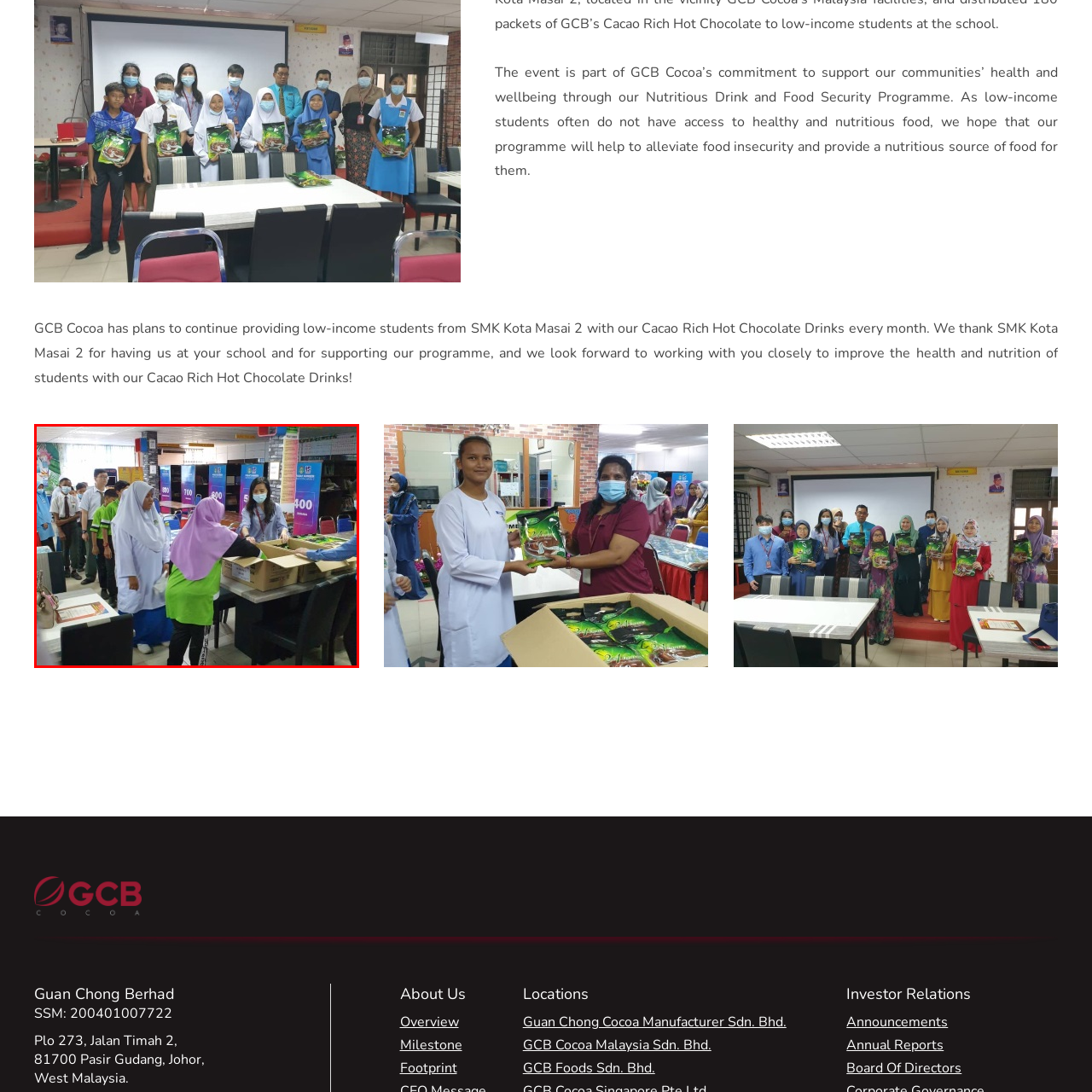Provide a comprehensive description of the image highlighted within the red bounding box.

The image captures a scene from a community event organized by GCB Cocoa, aimed at promoting nutrition and food security among low-income students at SMK Kota Masai 2. In a brightly lit school environment, a group of students is lined up to receive packages that likely contain Cacao Rich Hot Chocolate Drinks, part of the initiative to alleviate food insecurity. The vibrant atmosphere shows students eagerly awaiting their turn, with one student in a purple hijab and green shirt reaching for a box being distributed by a staff member. The backdrop features school resources and colorful promotional displays related to the event, highlighting the collaborative effort to improve the health and well-being of students through nutritious offerings. This initiative reflects GCB Cocoa’s commitment to supporting local communities in enhancing food security and health for youth.